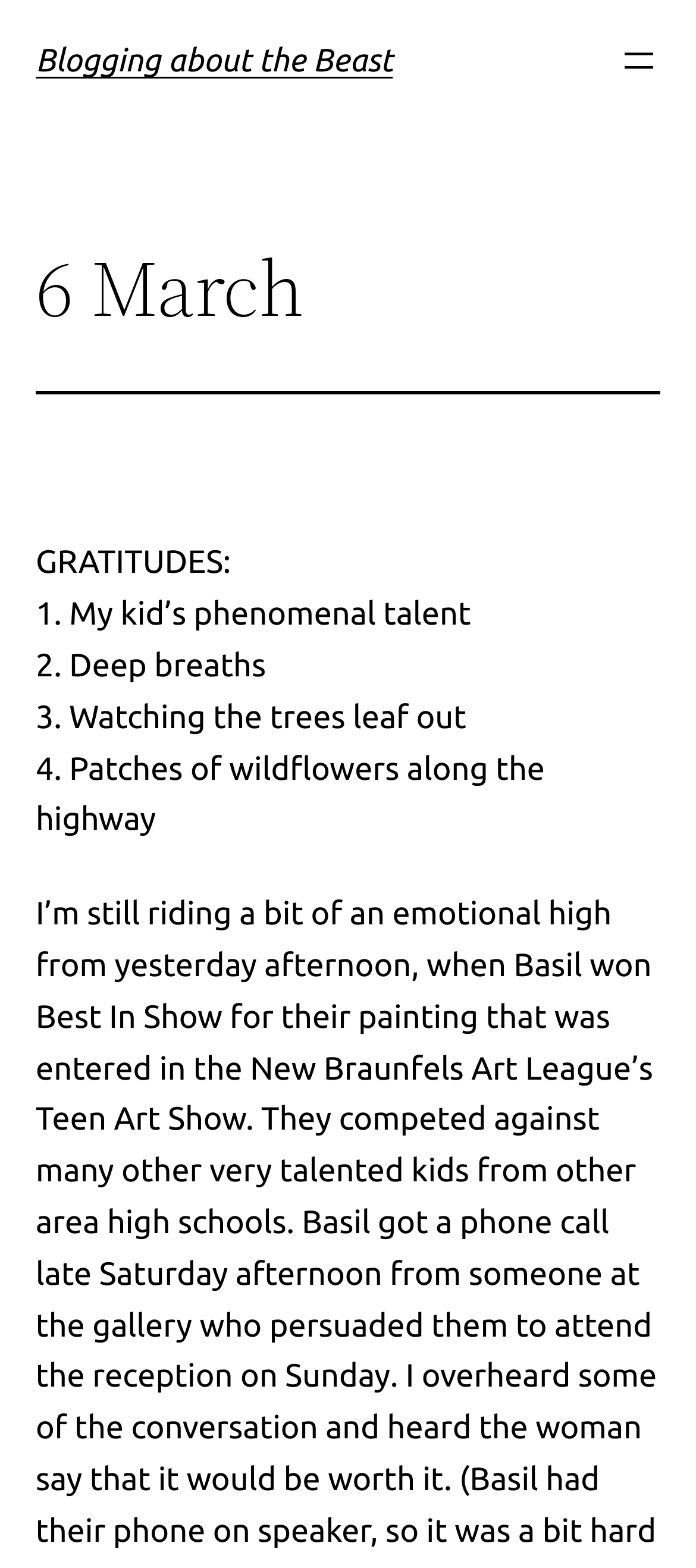Locate the bounding box coordinates for the element described below: "aria-label="Open menu"". The coordinates must be four float values between 0 and 1, formatted as [left, top, right, bottom].

[0.887, 0.025, 0.949, 0.053]